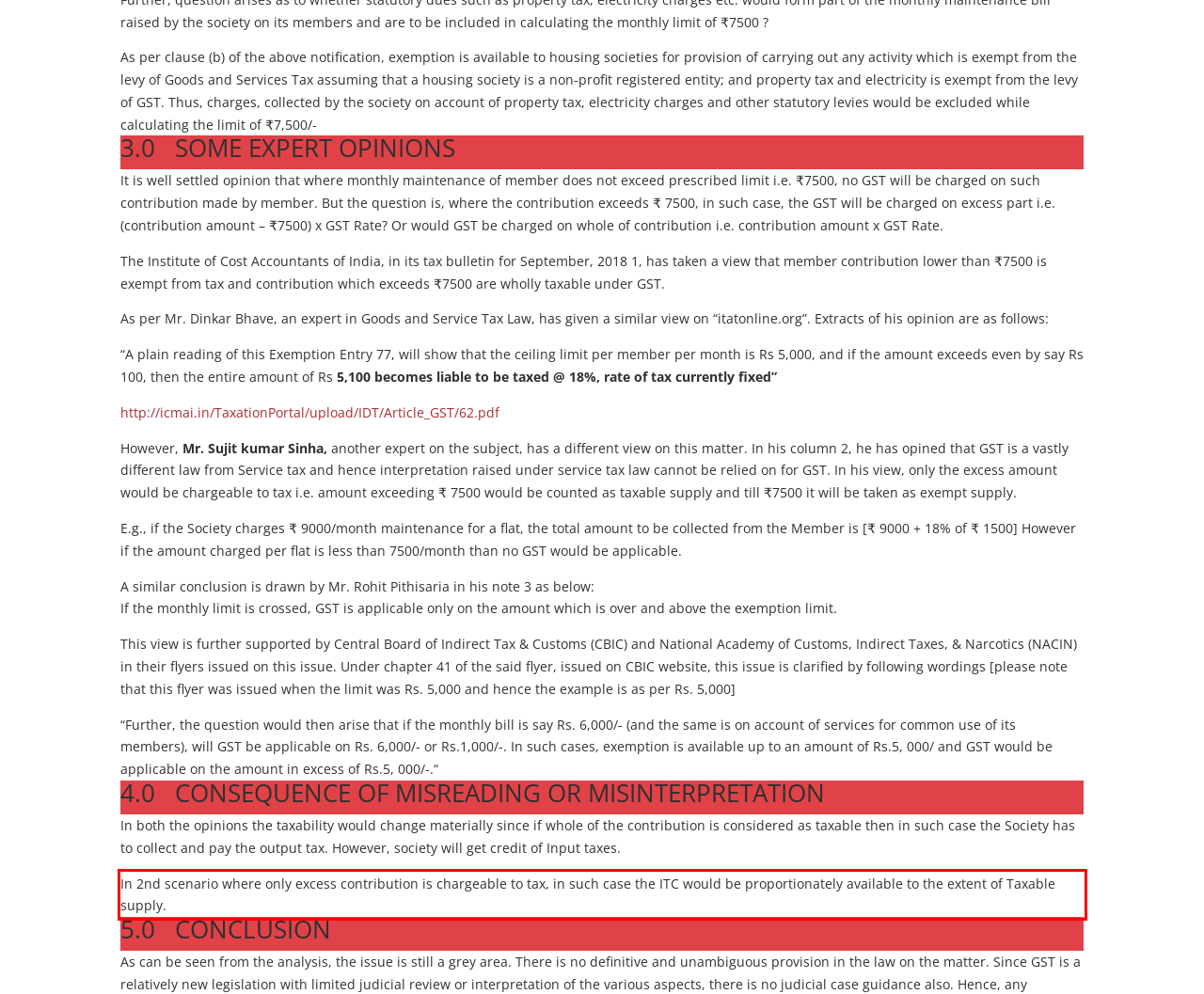Given a screenshot of a webpage containing a red rectangle bounding box, extract and provide the text content found within the red bounding box.

In 2nd scenario where only excess contribution is chargeable to tax, in such case the ITC would be proportionately available to the extent of Taxable supply.